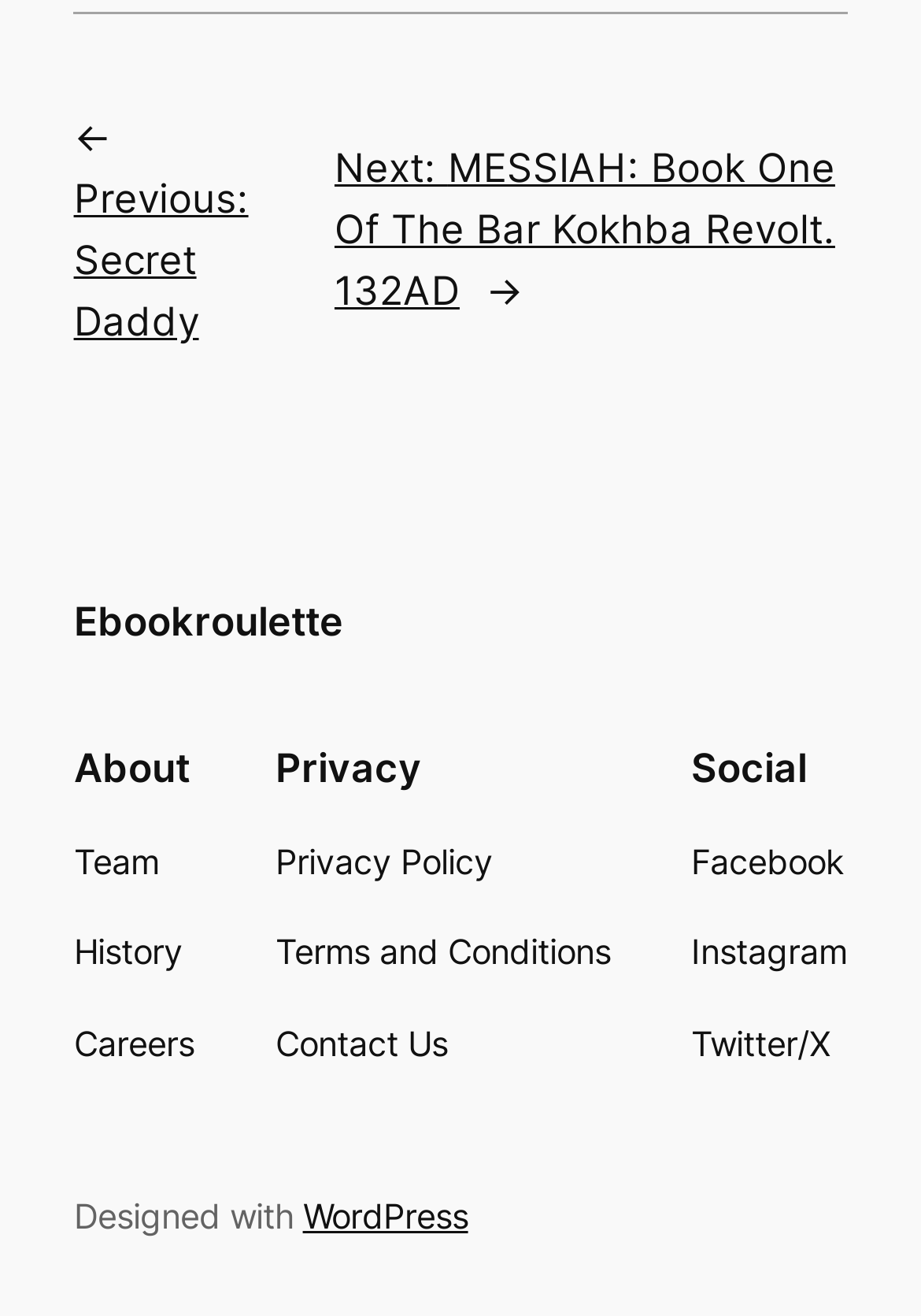Locate the bounding box coordinates of the area you need to click to fulfill this instruction: 'follow on Facebook'. The coordinates must be in the form of four float numbers ranging from 0 to 1: [left, top, right, bottom].

[0.751, 0.636, 0.917, 0.676]